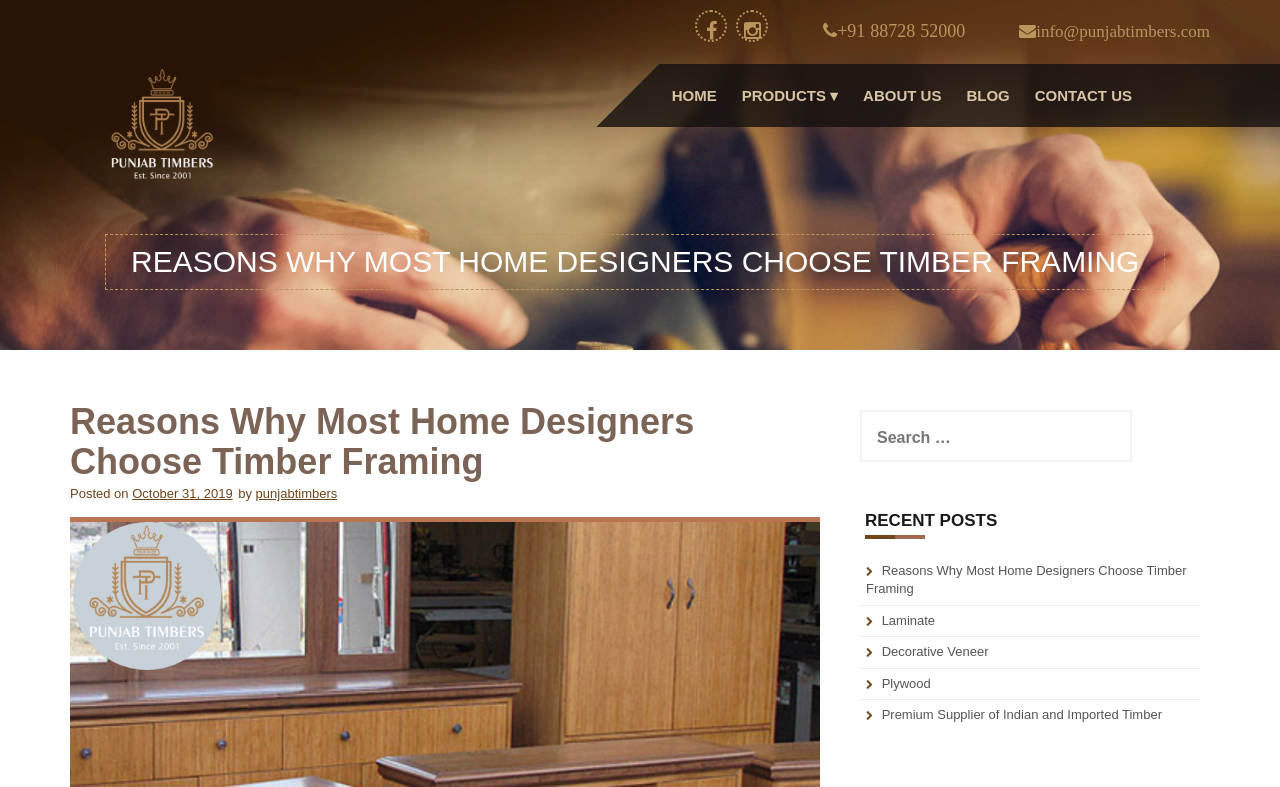Determine the bounding box for the UI element described here: "October 31, 2019March 28, 2023".

[0.103, 0.618, 0.182, 0.637]